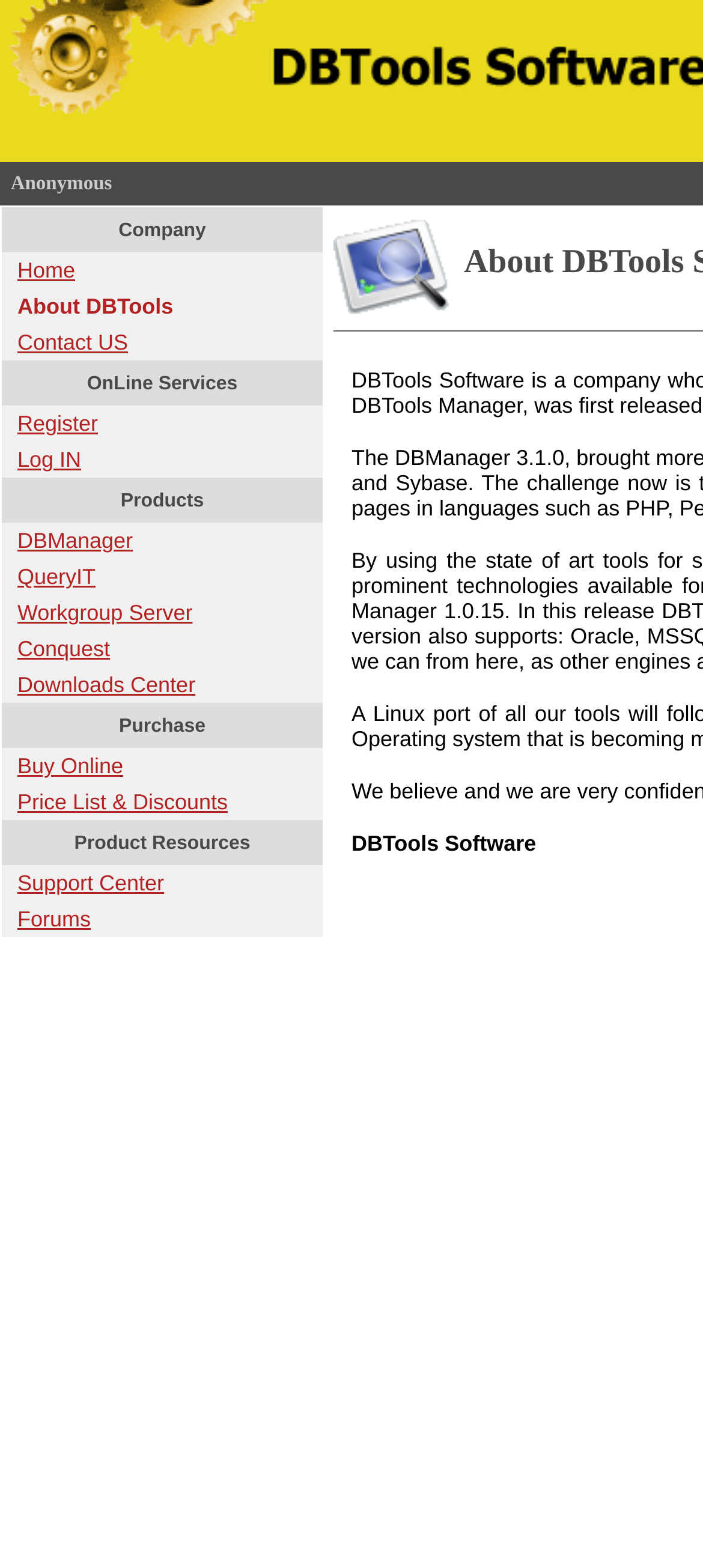Extract the bounding box coordinates for the UI element described by the text: "aria-label="Menu"". The coordinates should be in the form of [left, top, right, bottom] with values between 0 and 1.

None